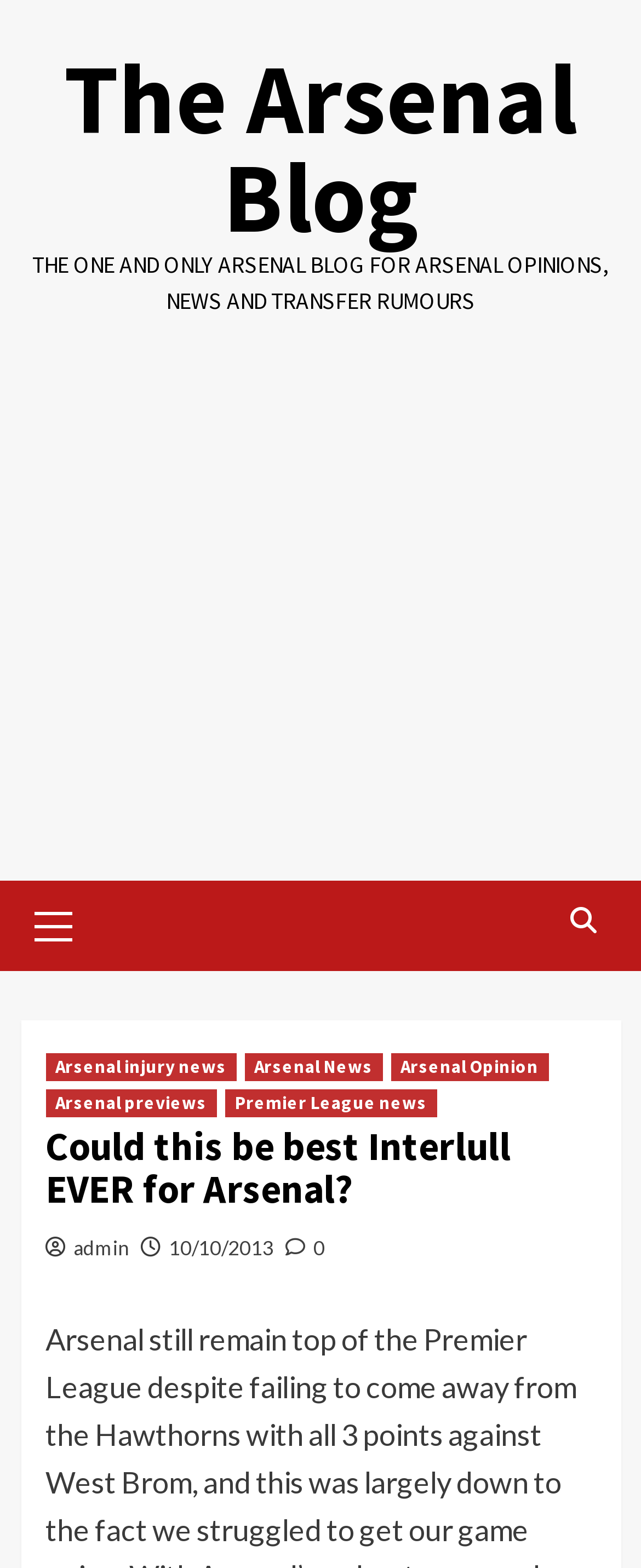What is the date of the article?
Based on the image, please offer an in-depth response to the question.

I found the date of the article by looking at the link with the text '10/10/2013' which is located below the article title.